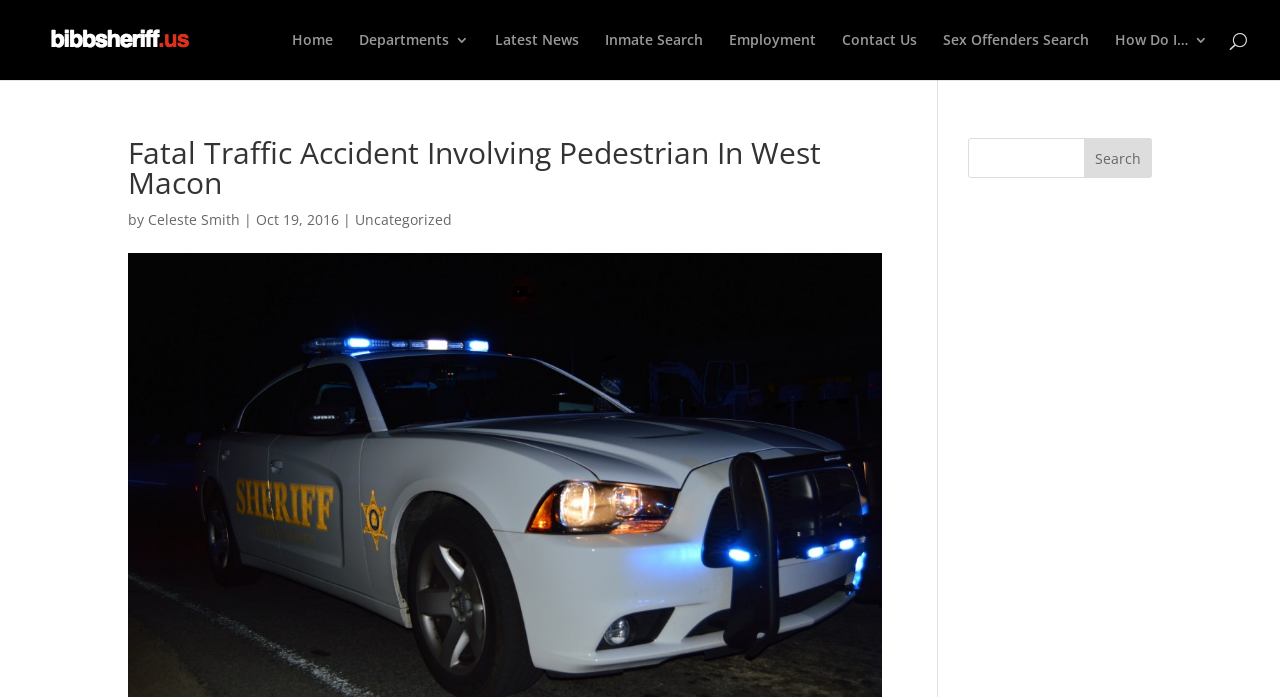Please give the bounding box coordinates of the area that should be clicked to fulfill the following instruction: "contact the sheriff". The coordinates should be in the format of four float numbers from 0 to 1, i.e., [left, top, right, bottom].

[0.658, 0.047, 0.716, 0.115]